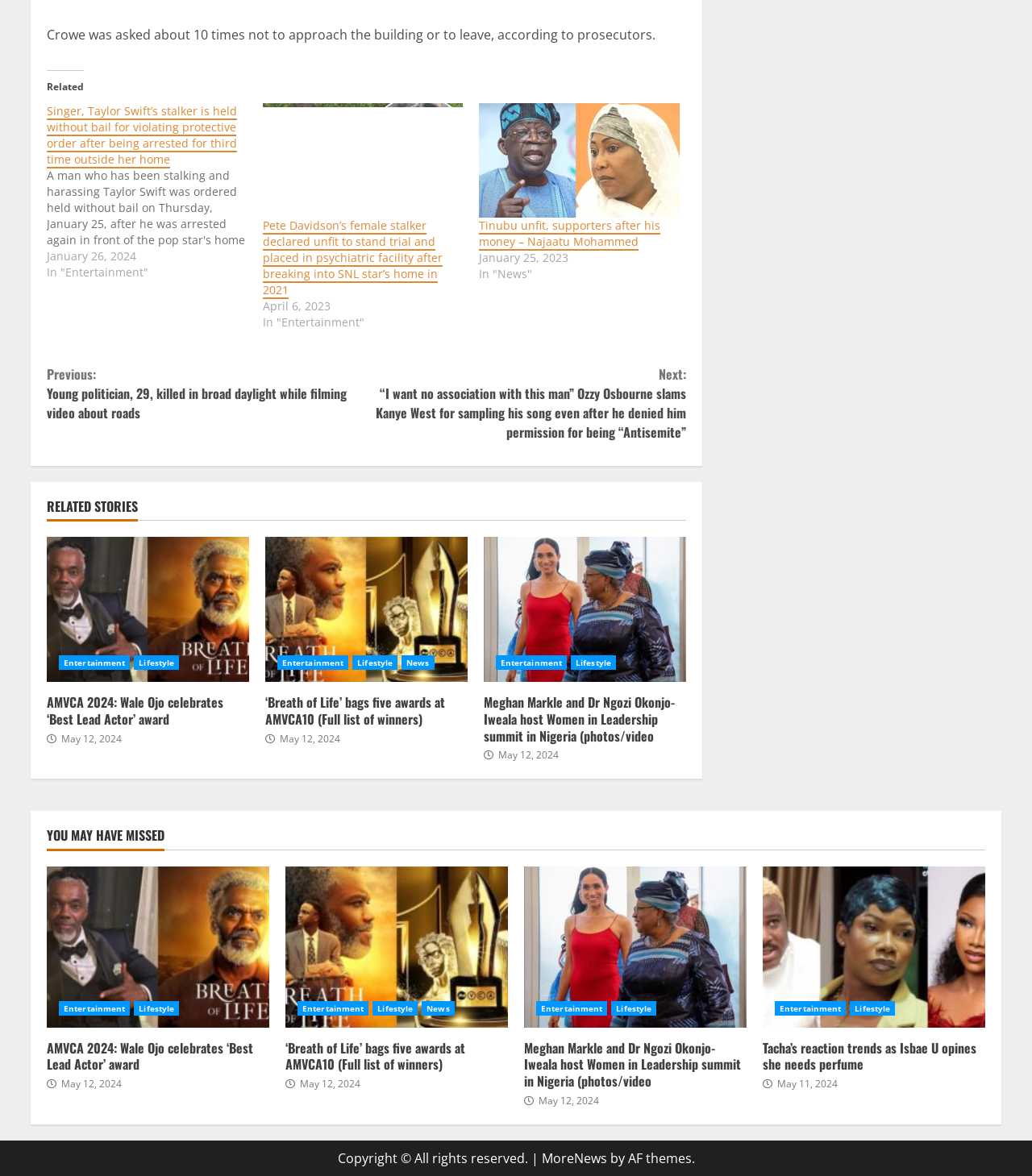Find the bounding box coordinates of the area that needs to be clicked in order to achieve the following instruction: "Read the article 'AMVCA 2024: Wale Ojo celebrates ‘Best Lead Actor’ award'". The coordinates should be specified as four float numbers between 0 and 1, i.e., [left, top, right, bottom].

[0.045, 0.457, 0.241, 0.58]